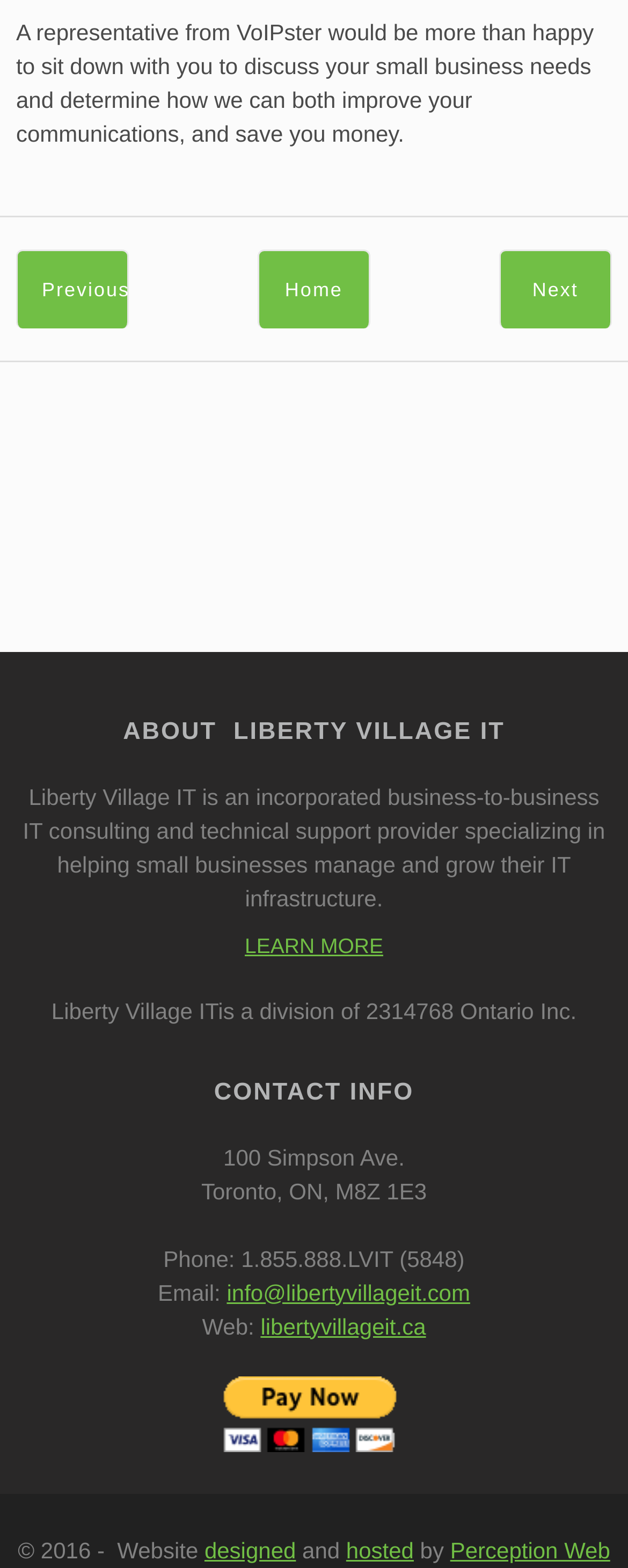Give a one-word or short-phrase answer to the following question: 
What is the email address of the company?

info@libertyvillageit.com